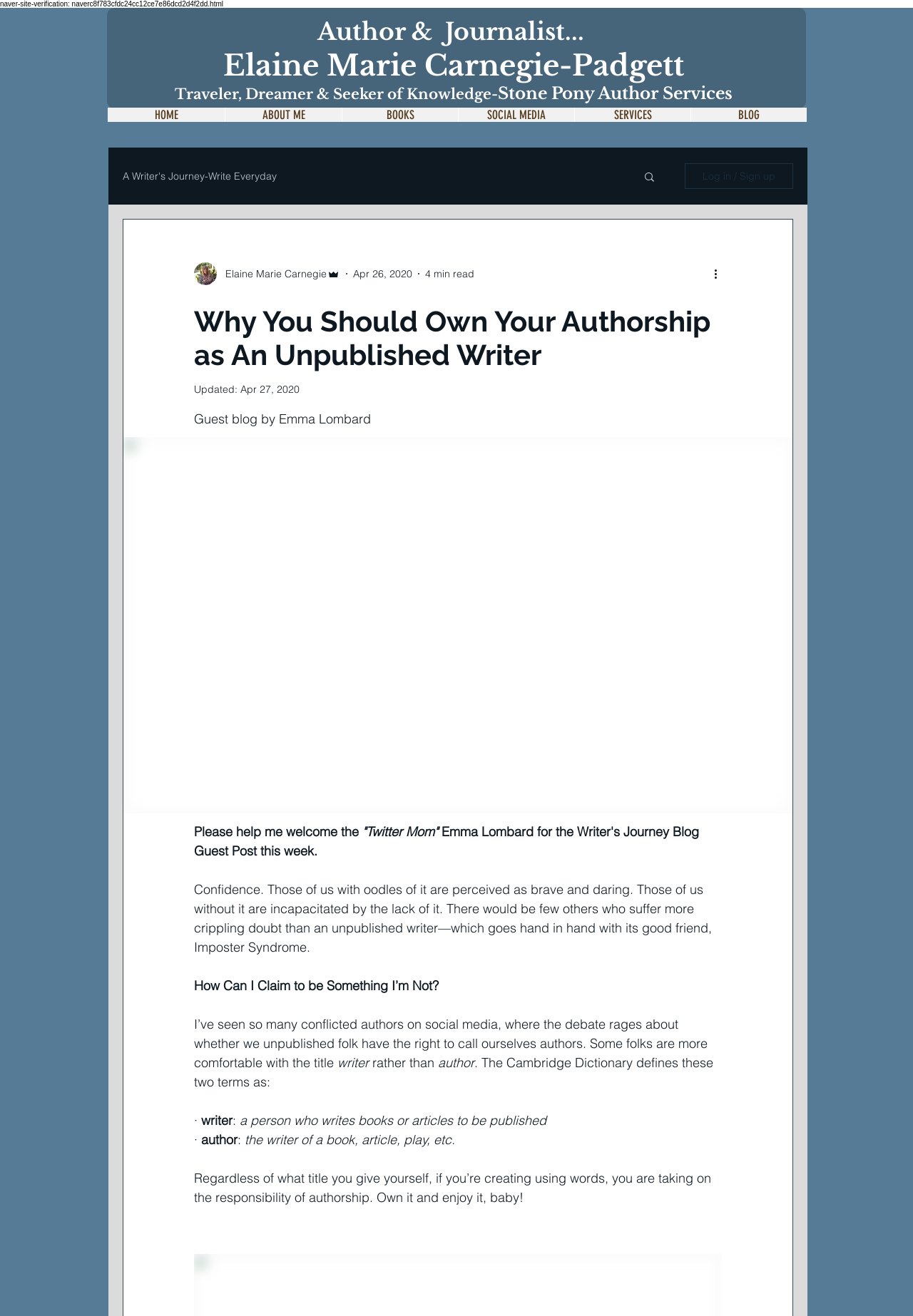Provide a thorough and detailed response to the question by examining the image: 
What is the name of the website's author?

The website's author is mentioned in the navigation menu as 'Elaine Marie Carnegie-Padgett'.